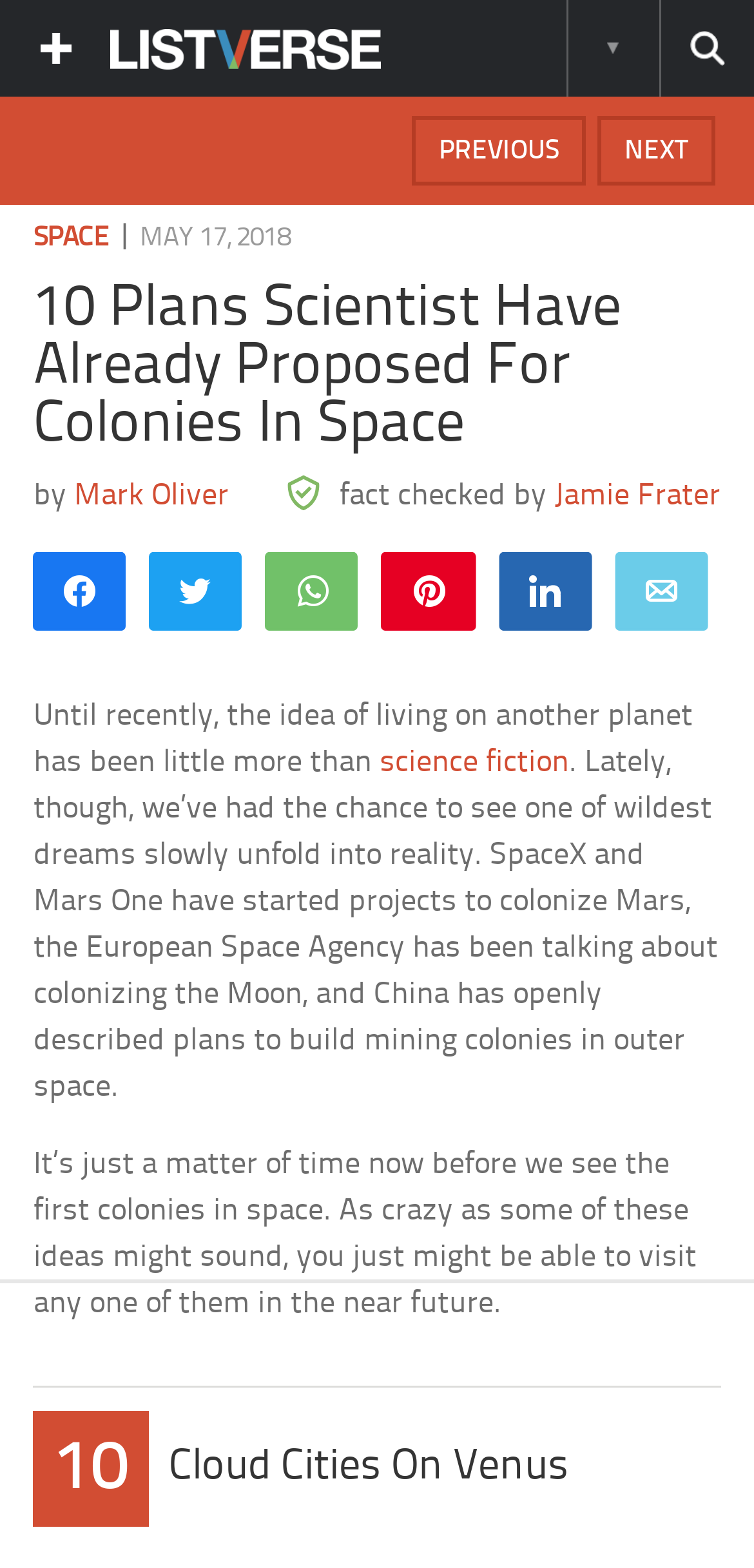Find the bounding box coordinates for the area you need to click to carry out the instruction: "Search this site". The coordinates should be four float numbers between 0 and 1, indicated as [left, top, right, bottom].

[0.874, 0.0, 1.0, 0.062]